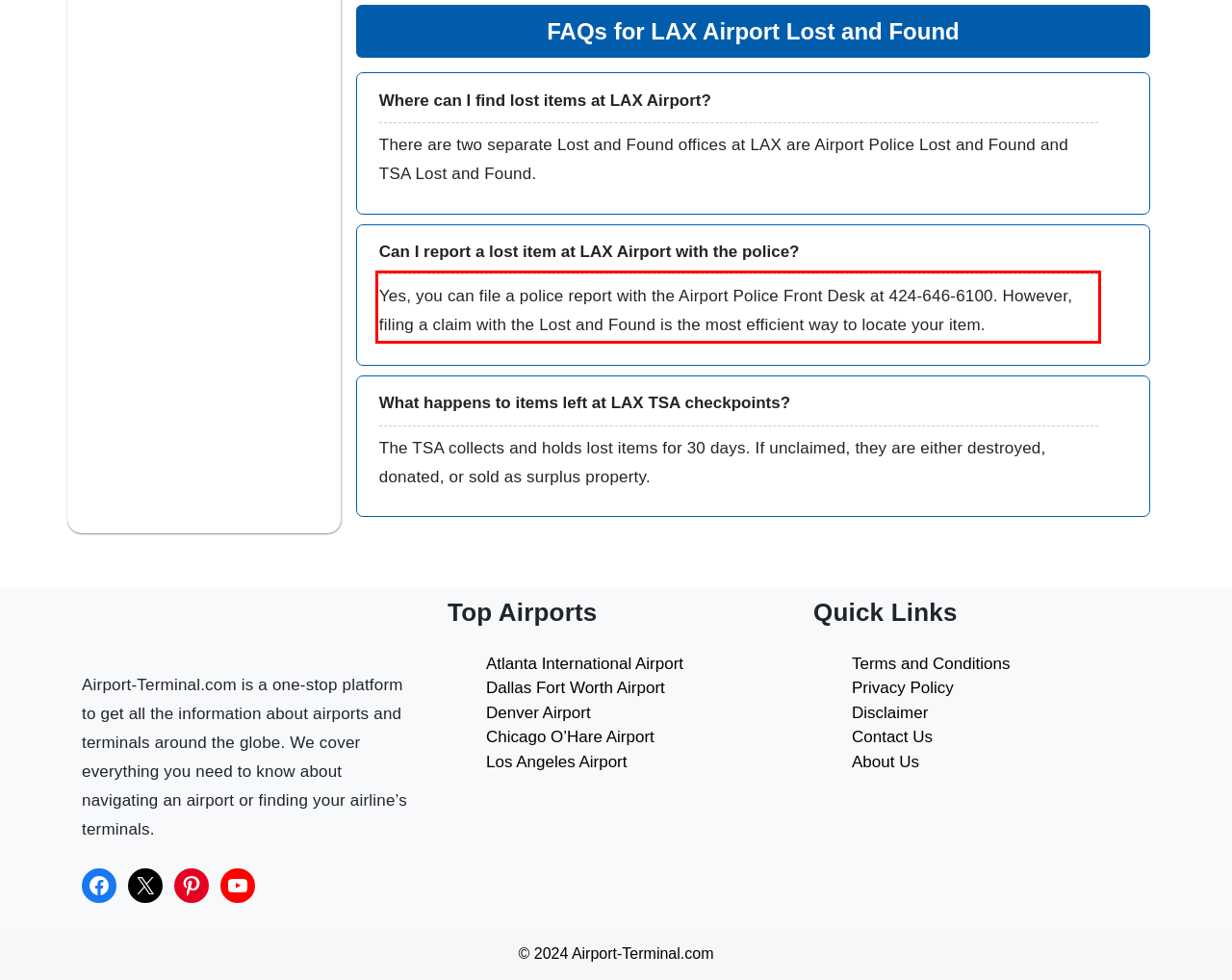You are looking at a screenshot of a webpage with a red rectangle bounding box. Use OCR to identify and extract the text content found inside this red bounding box.

Yes, you can file a police report with the Airport Police Front Desk at 424-646-6100. However, filing a claim with the Lost and Found is the most efficient way to locate your item.